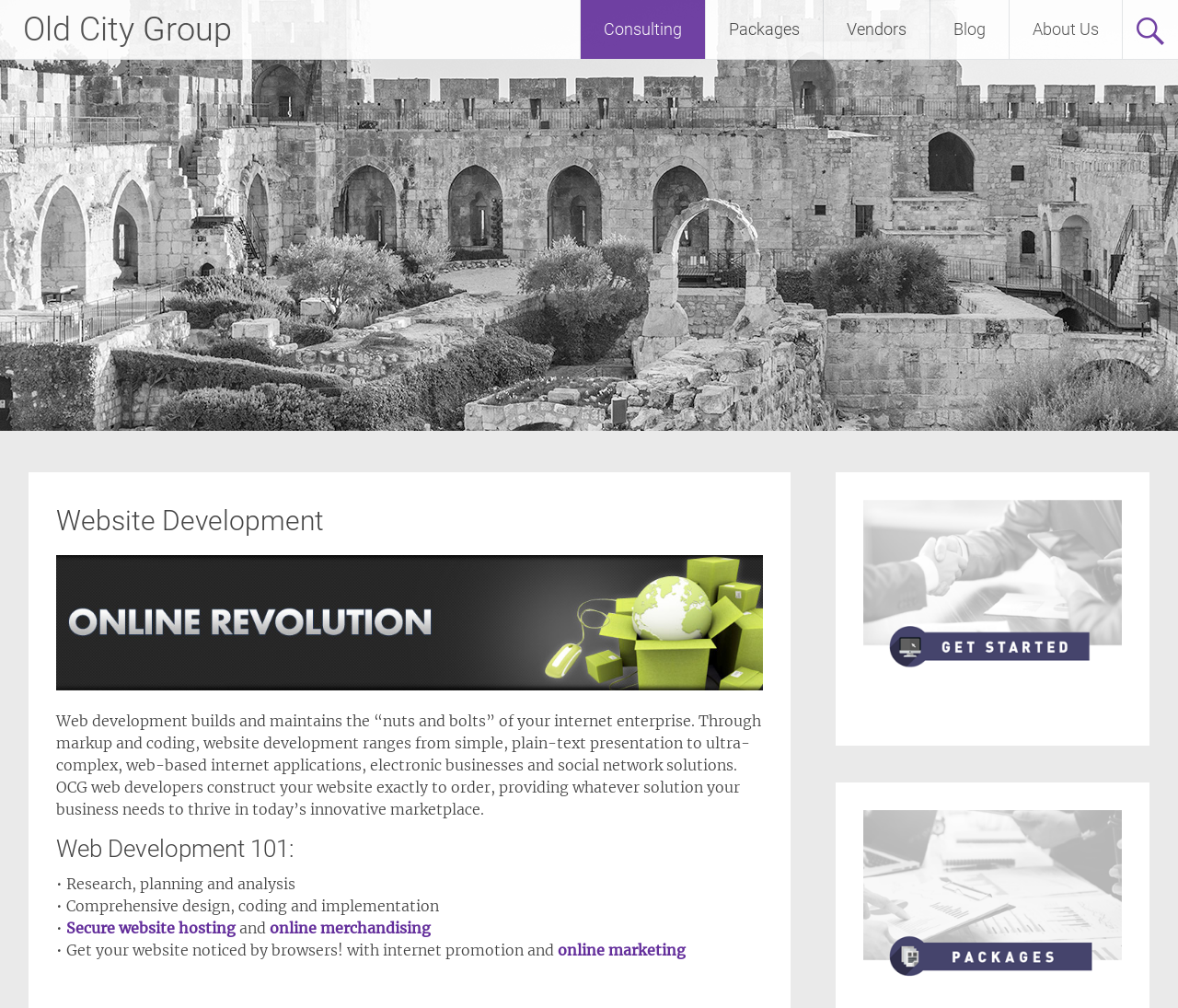What is included in the comprehensive design of a website?
Based on the visual information, provide a detailed and comprehensive answer.

The webpage mentions that comprehensive design includes coding and implementation, as stated in the bullet point '• Comprehensive design, coding and implementation'.